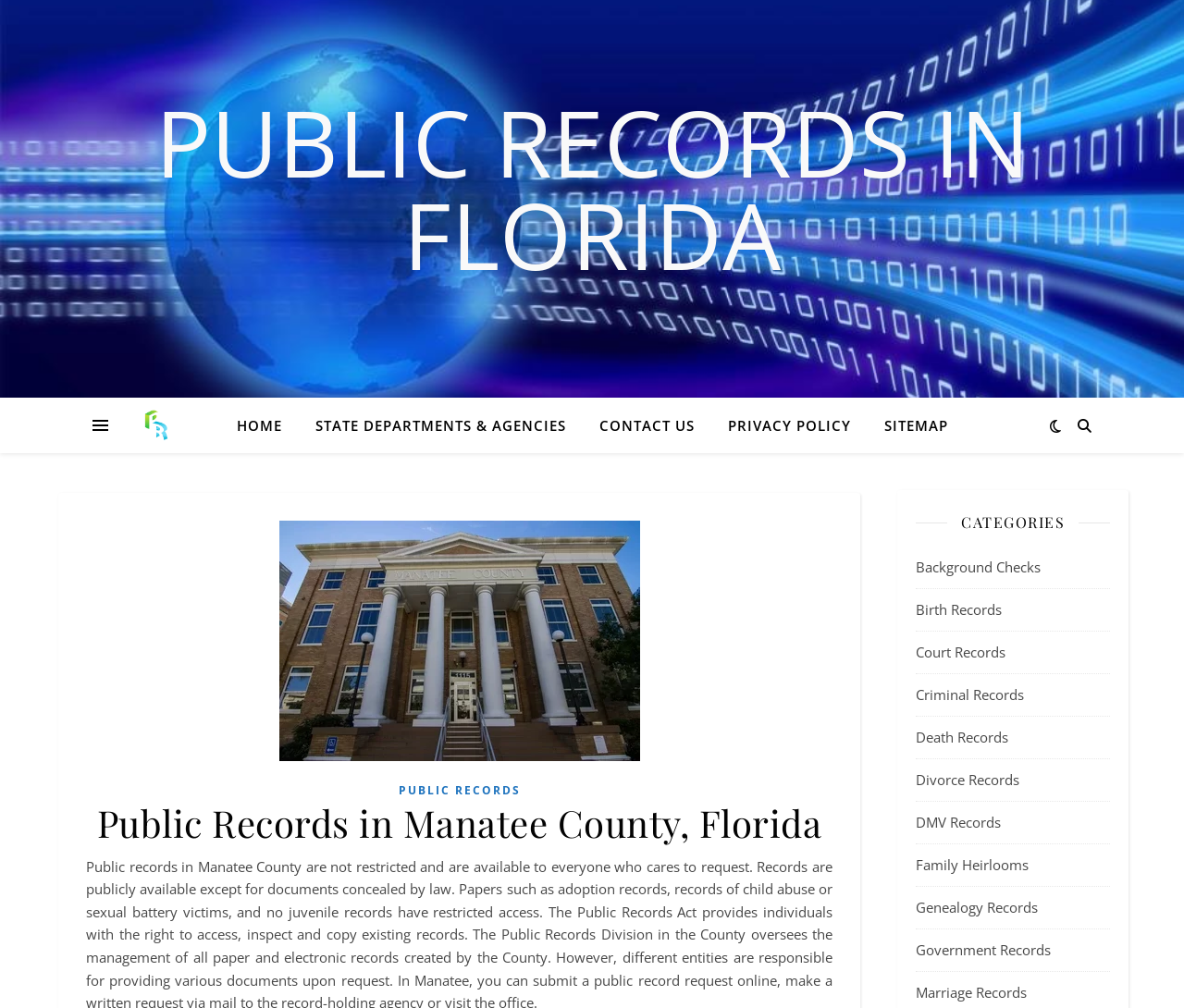What type of records can be found under the 'CATEGORIES' section?
Look at the screenshot and give a one-word or phrase answer.

Various types of records